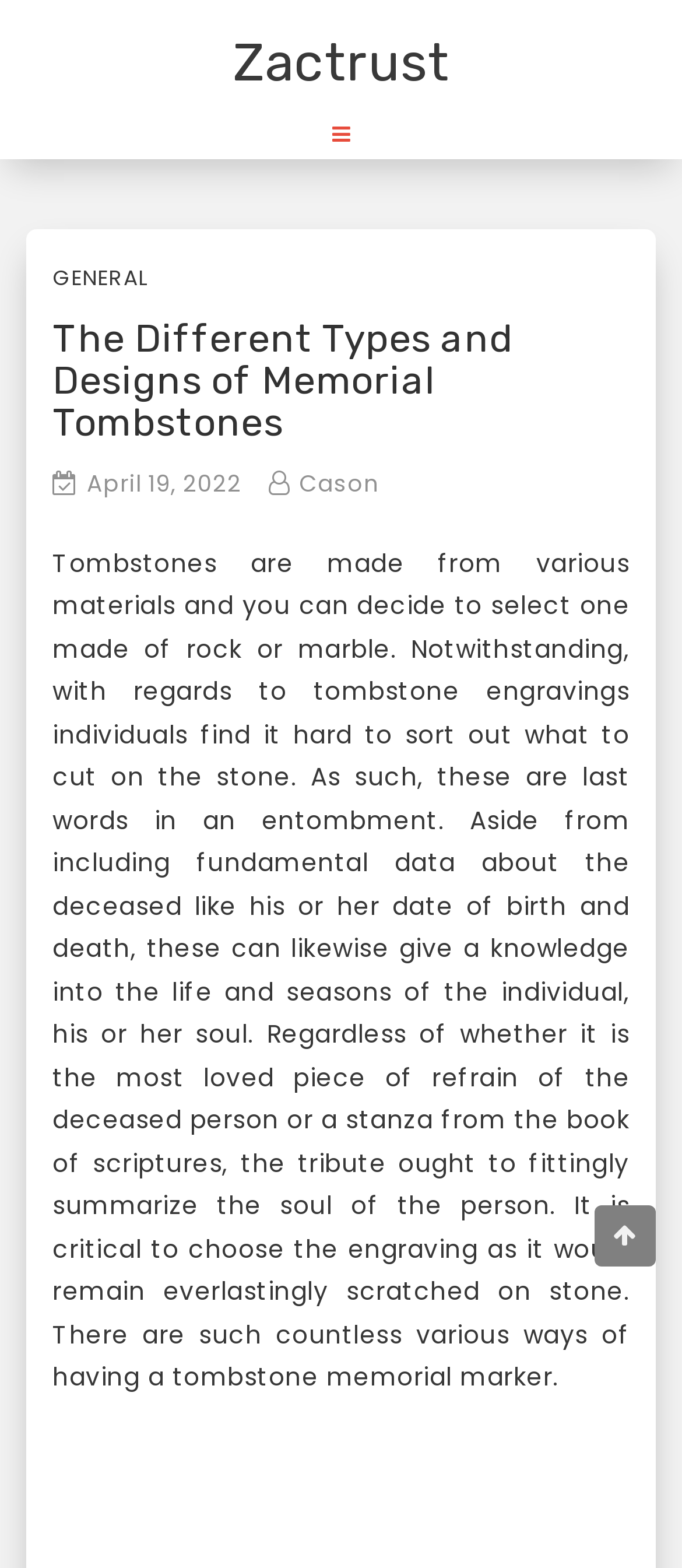Summarize the webpage with intricate details.

The webpage is about memorial tombstones, specifically discussing their types and designs. At the top-left corner, there is a heading "Zactrust" with a link to the website's homepage. Next to it, there is a button with an icon, which expands to reveal a menu.

Below the top section, there is a header with a title "The Different Types and Designs of Memorial Tombstones" and a link to the article's publication date, "April 19, 2022", and the author's name, "Cason". 

The main content of the webpage is a block of text that discusses tombstones, their materials, and the importance of choosing the right engraving. The text explains that tombstones can be made of rock or marble and that the engraving should summarize the deceased person's life and spirit. It also mentions that the engraving should be chosen carefully as it will remain on the stone forever.

There are no images on the page, but there are several links, including one to a category called "GENERAL" in the footer section. Overall, the webpage has a simple layout with a focus on the text content.